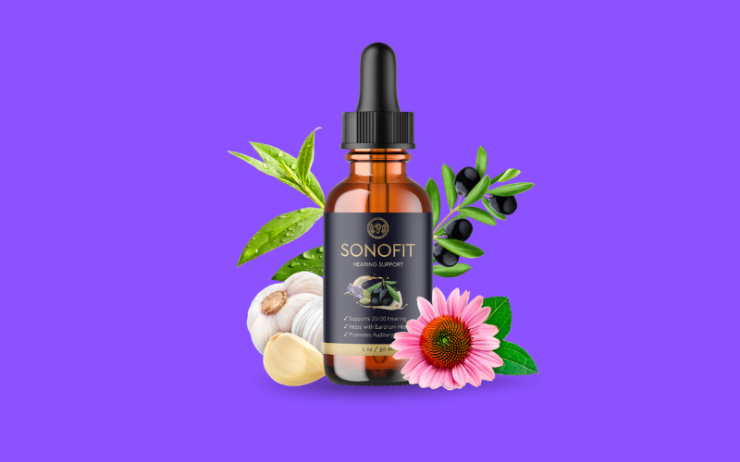Look at the image and write a detailed answer to the question: 
What is the color of the background?

The background of the image is a vibrant purple color, which provides a striking contrast to the bottle and the surrounding botanical elements.